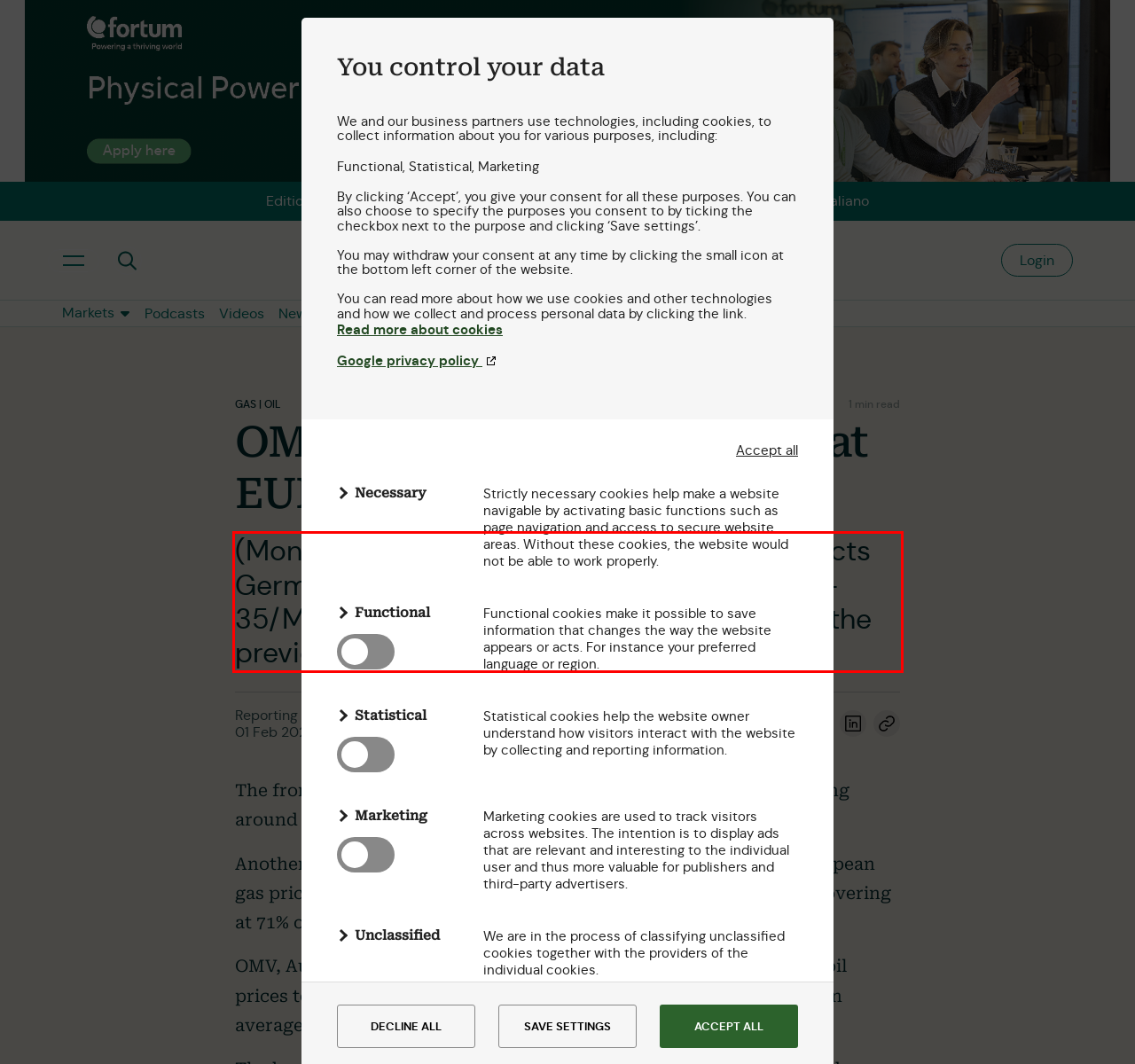Identify and extract the text within the red rectangle in the screenshot of the webpage.

(Montel) Austrian energy company OMV expects German gas prices to average around EUR 30-35/MWh this year, down from EUR 41/MWh in the previous year, it said on Thursday.